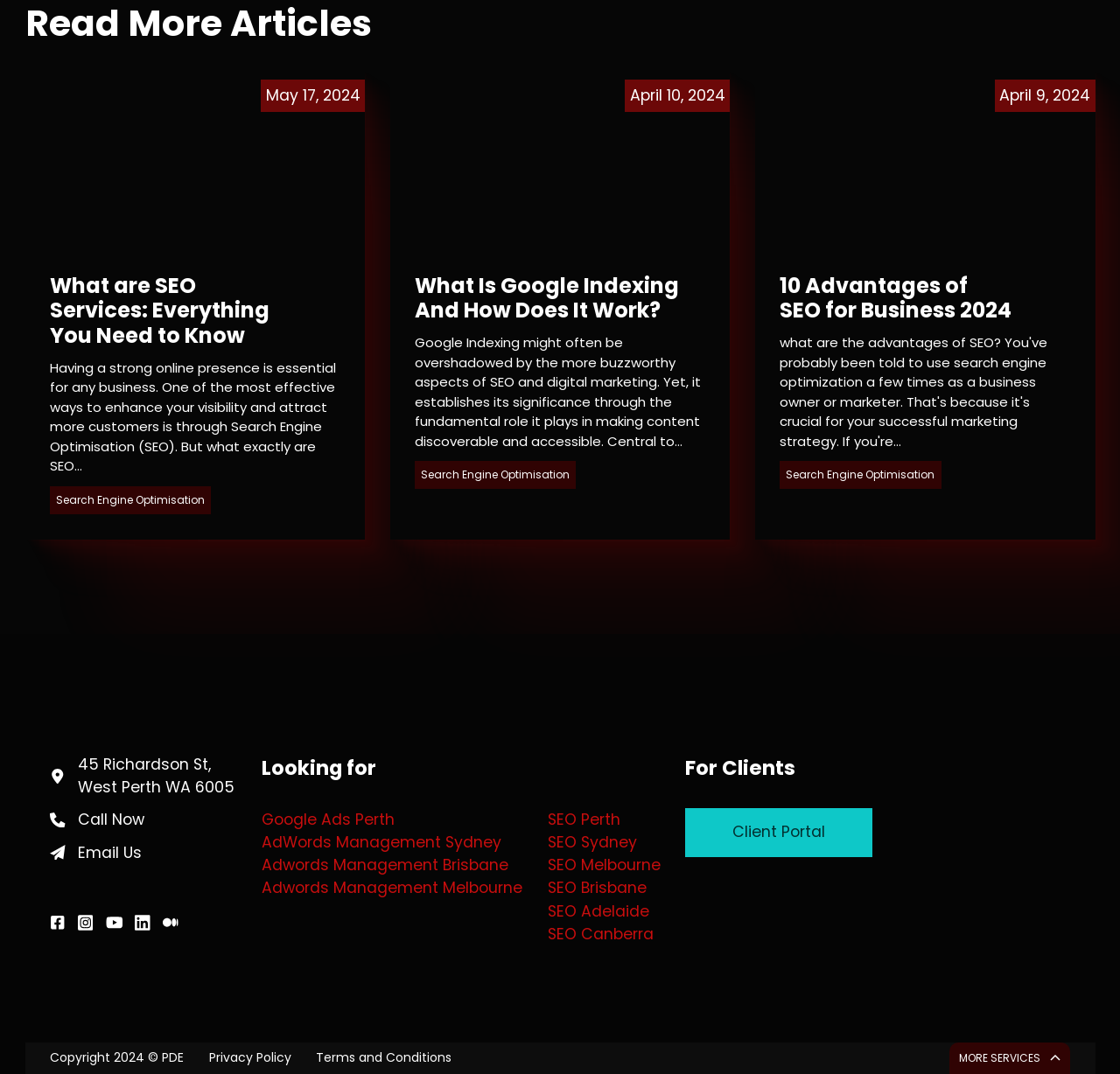What is the address of the company?
Offer a detailed and full explanation in response to the question.

The company's address can be found in the group element with the image and StaticText elements. The address is specified as '45 Richardson St, West Perth WA 6005'.